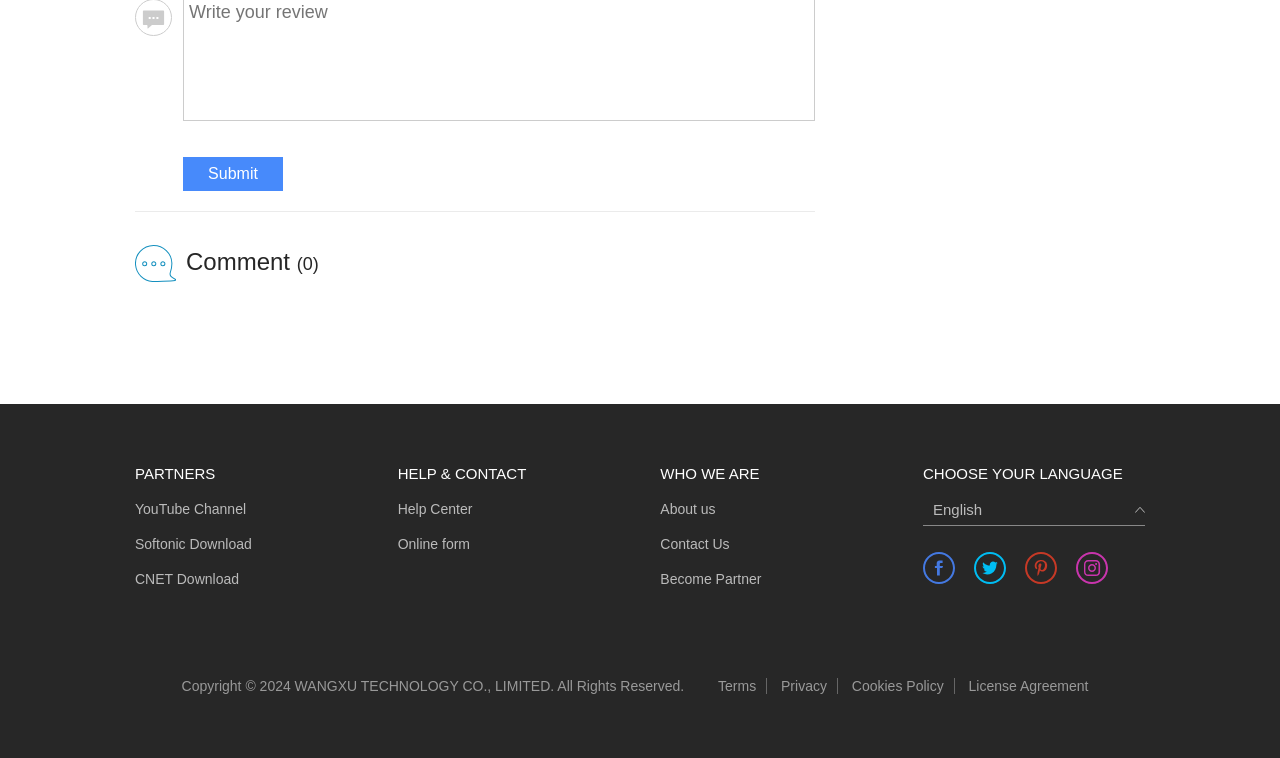What is the purpose of the 'Submit' button?
Answer the question in as much detail as possible.

The 'Submit' button is located at the top of the webpage, and it is likely to be used to submit a comment, as indicated by the heading 'Comment (0)' above it.